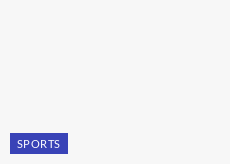Explain in detail what you see in the image.

The image features a prominent rectangular button with the word "SPORTS" displayed in white text on a blue background. This button is designed to attract attention and likely serves as a navigation link, allowing users to access sports-related content. The simplicity and bold color choice emphasize its importance within the webpage, providing users with a clear pathway to engage with sports articles or updates. The overall layout suggests a user-friendly interface, reflecting a focus on delivering news and information related to sports efficiently.